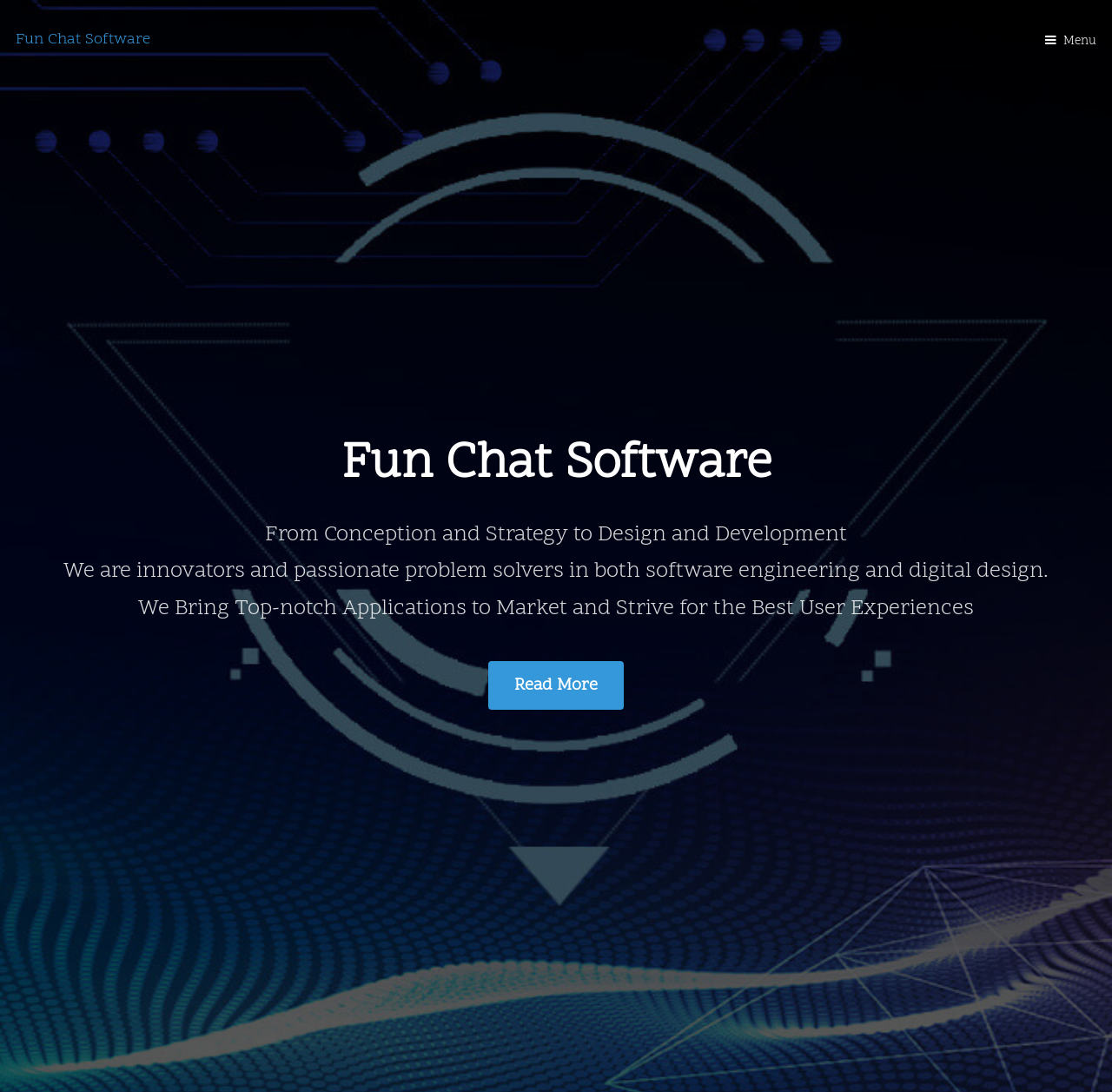Please find and generate the text of the main header of the webpage.

Fun Chat Software